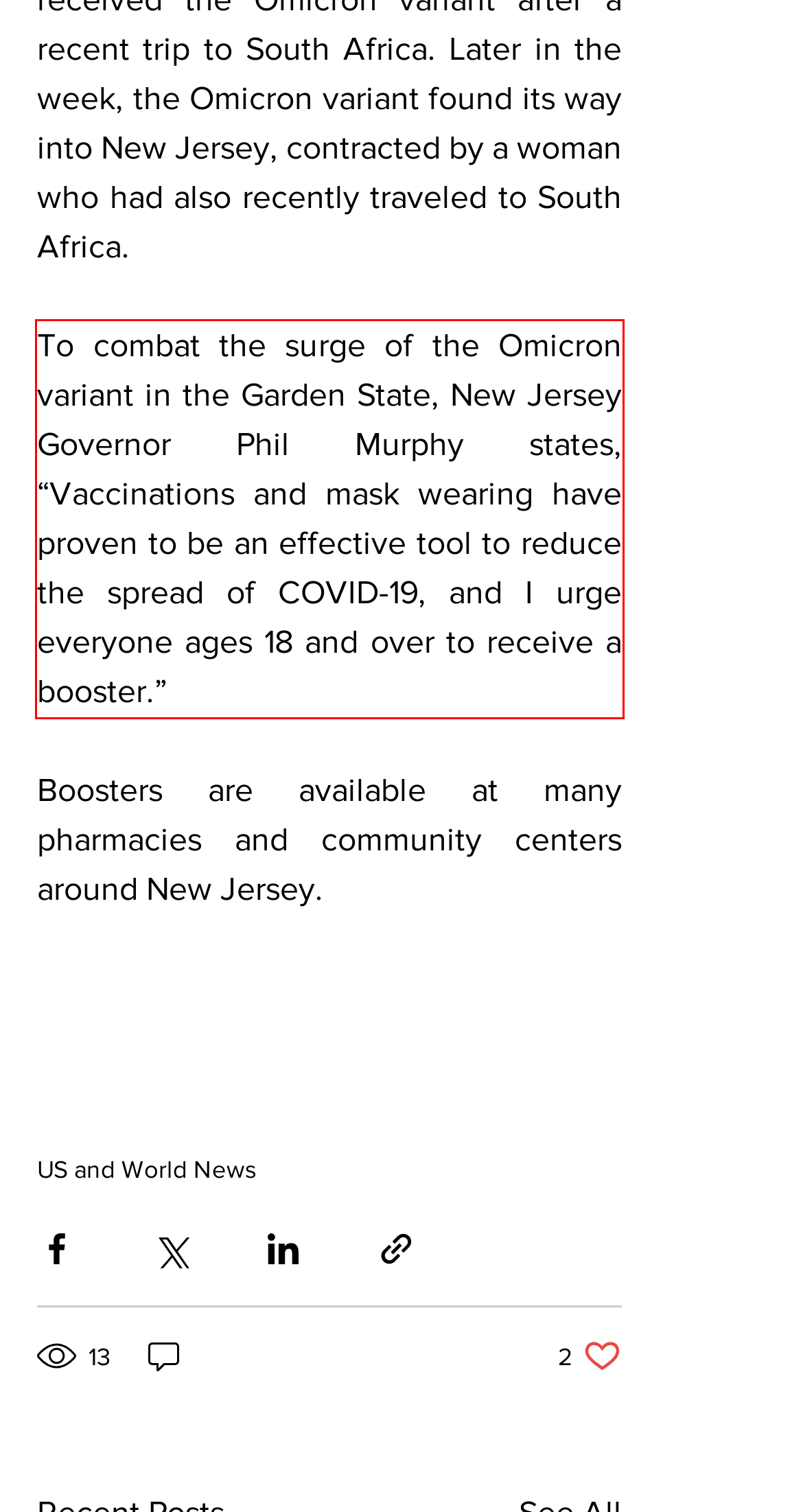Please examine the webpage screenshot containing a red bounding box and use OCR to recognize and output the text inside the red bounding box.

To combat the surge of the Omicron variant in the Garden State, New Jersey Governor Phil Murphy states, “Vaccinations and mask wearing have proven to be an effective tool to reduce the spread of COVID-19, and I urge everyone ages 18 and over to receive a booster.”